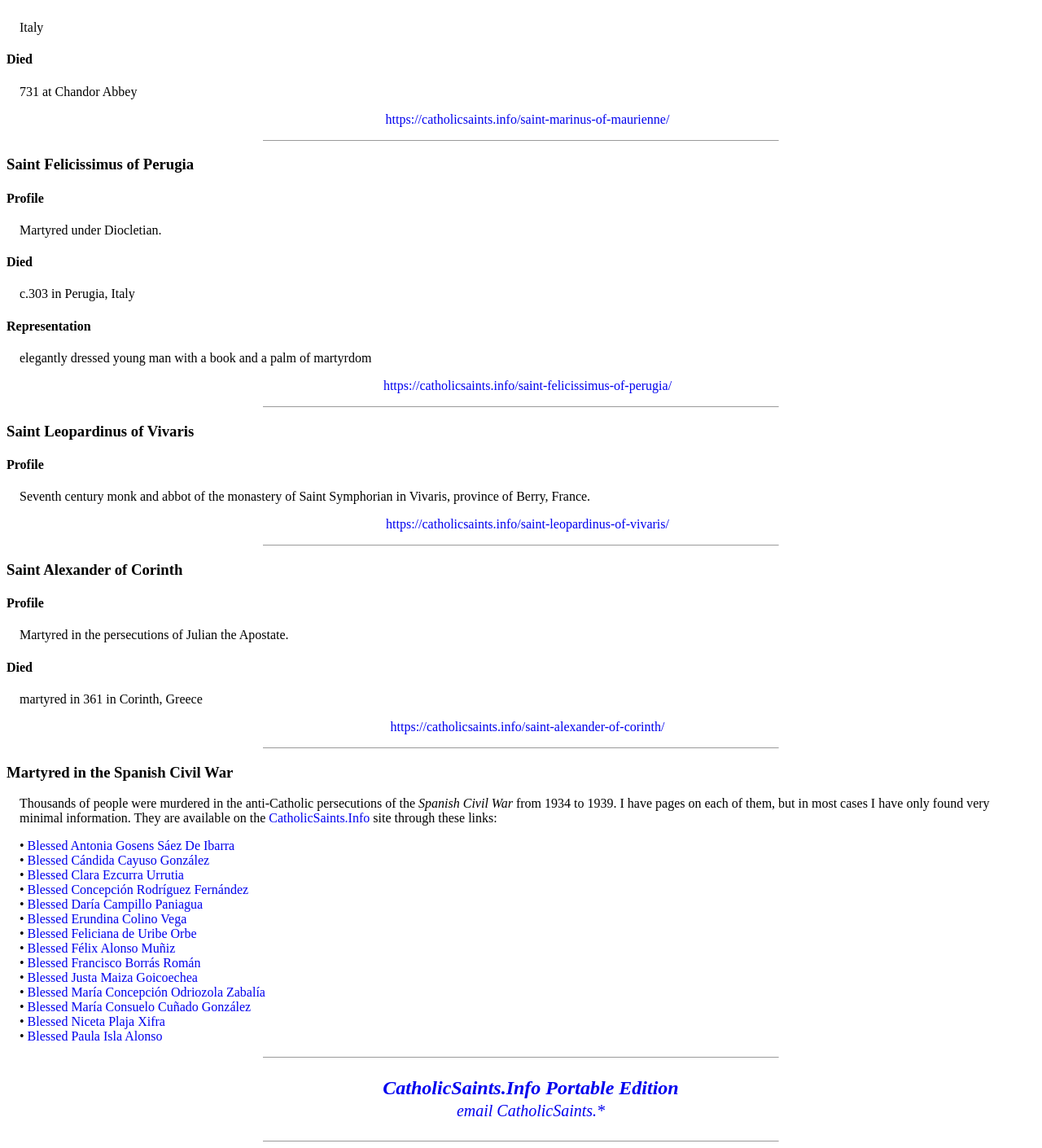Use a single word or phrase to answer this question: 
Where was Saint Marinus of Maurienne died?

Chandor Abbey